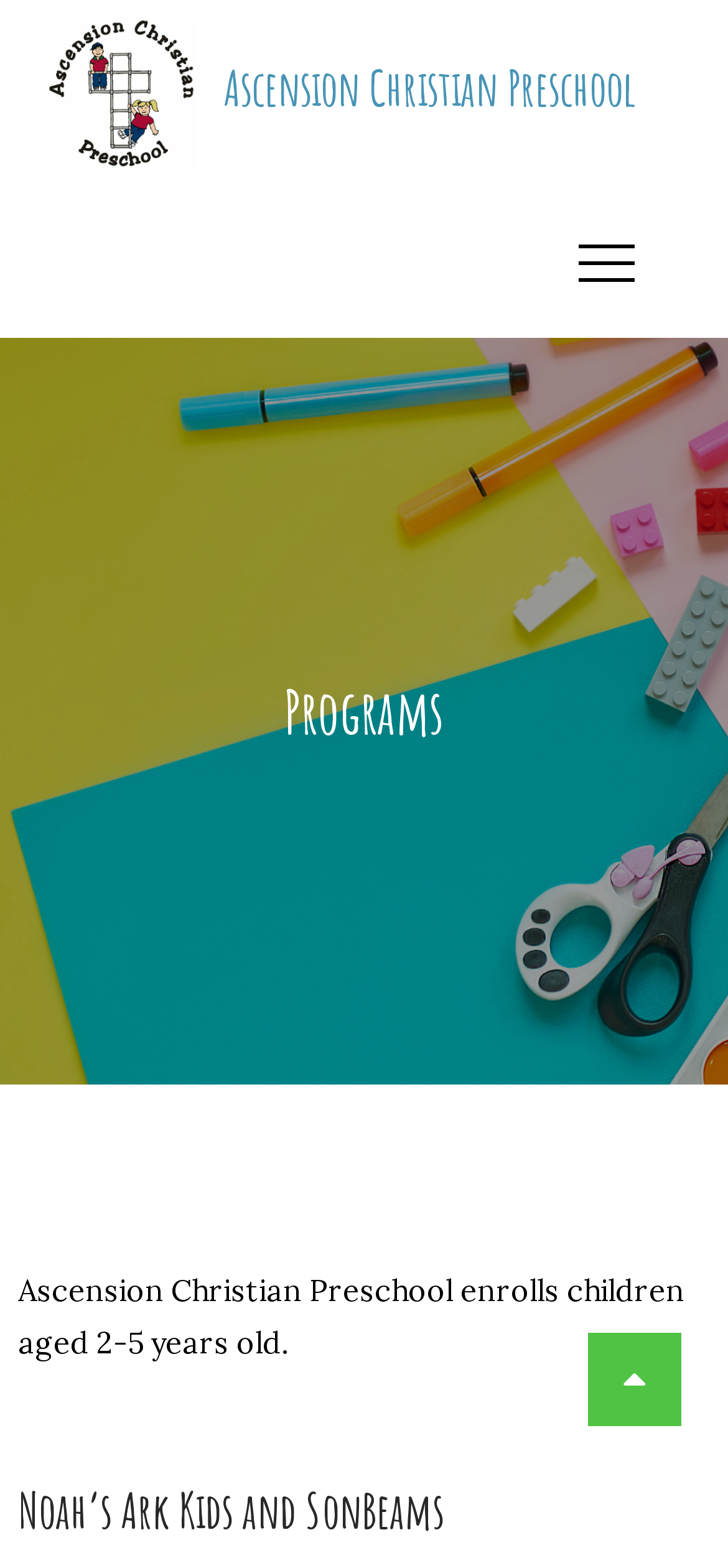What is the name of the preschool?
Please answer the question as detailed as possible based on the image.

The name of the preschool is mentioned multiple times on the webpage, including in the link and image at the top, and in the heading and text below.